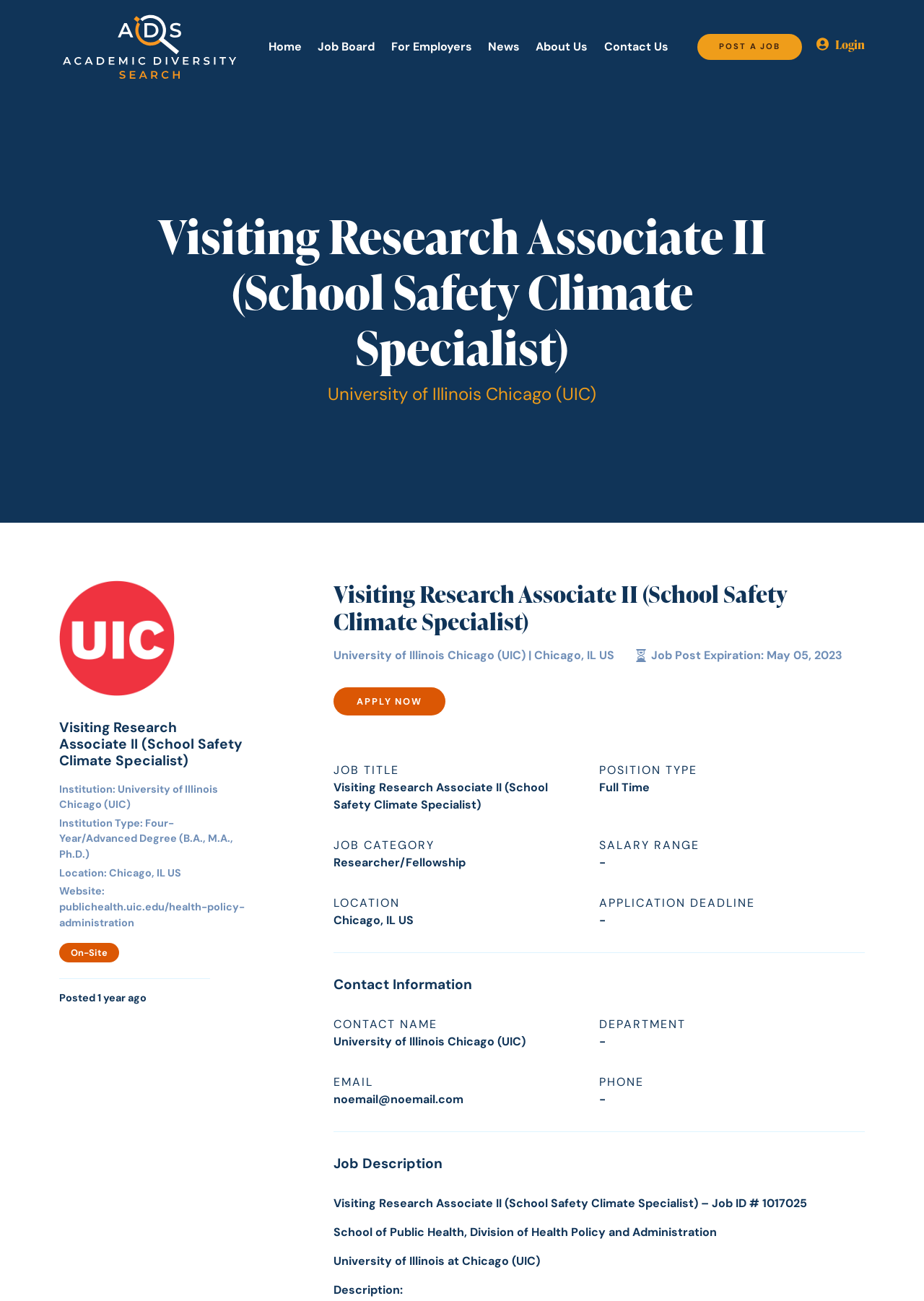Please determine the bounding box coordinates of the element's region to click for the following instruction: "Click the 'Login' link".

[0.884, 0.028, 0.936, 0.041]